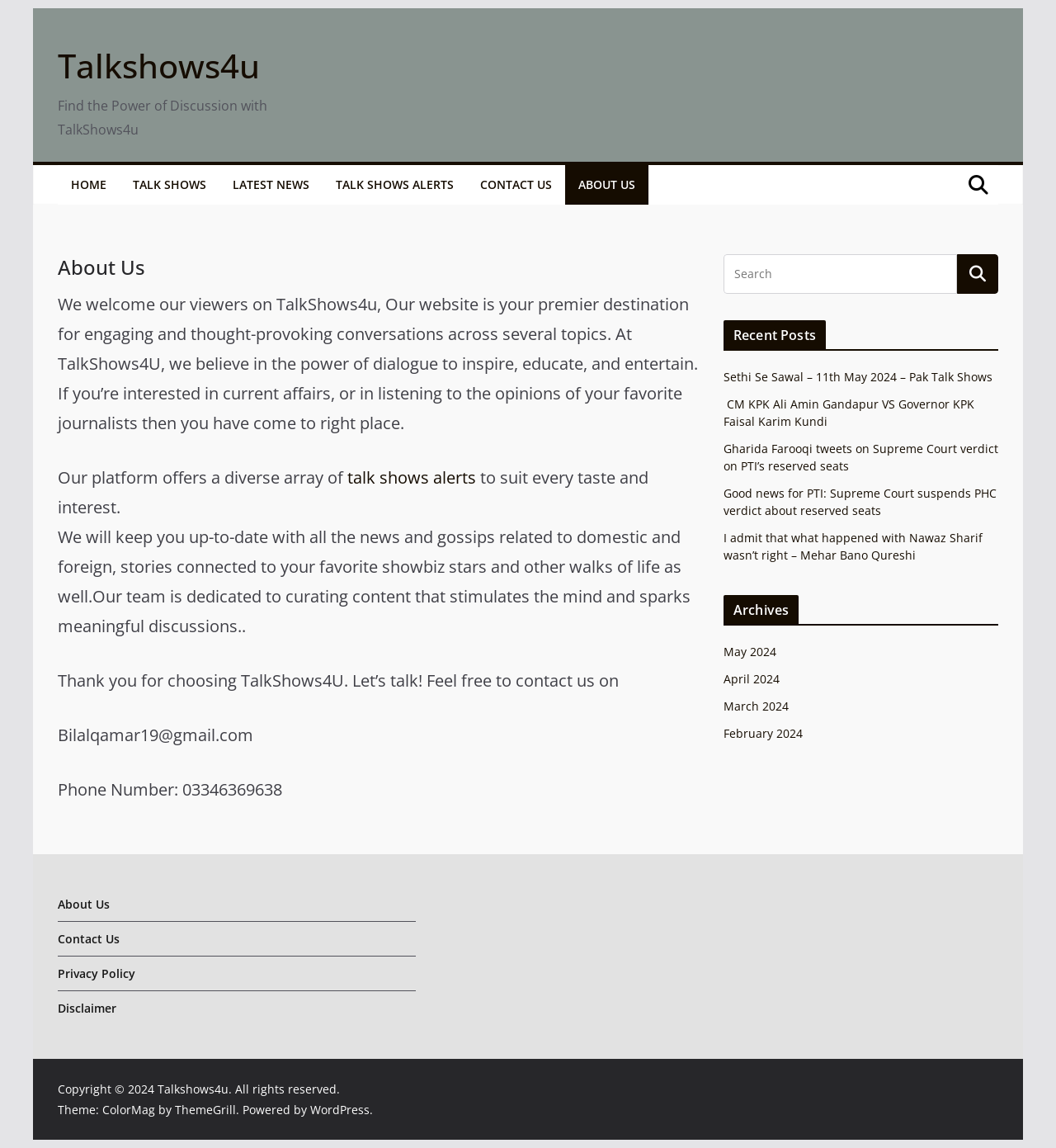Deliver a detailed narrative of the webpage's visual and textual elements.

The webpage is about TalkShows4u, a platform that offers engaging and thought-provoking conversations across various topics. At the top, there is a link to skip to the content, followed by the website's logo and a heading that reads "Talkshows4u". Below this, there is a static text that welcomes viewers and describes the website's purpose.

The main navigation menu is located below, consisting of six links: "HOME", "TALK SHOWS", "LATEST NEWS", "TALK SHOWS ALERTS", "CONTACT US", and "ABOUT US". The "ABOUT US" link is currently focused.

The main content area is divided into two sections. The left section contains an article with a heading "About Us" and several paragraphs of text that describe the website's mission and purpose. There are also links to "talk shows alerts" and contact information, including an email address and phone number.

The right section is divided into three complementary areas. The top area contains a search box with a magnifying glass icon. The middle area has a heading "Recent Posts" and lists four links to recent news articles. The bottom area has a heading "Archives" and lists four links to monthly archives.

At the bottom of the page, there is a footer section that contains copyright information, links to "About Us", "Contact Us", "Privacy Policy", and "Disclaimer", as well as a theme credit and a powered-by statement.